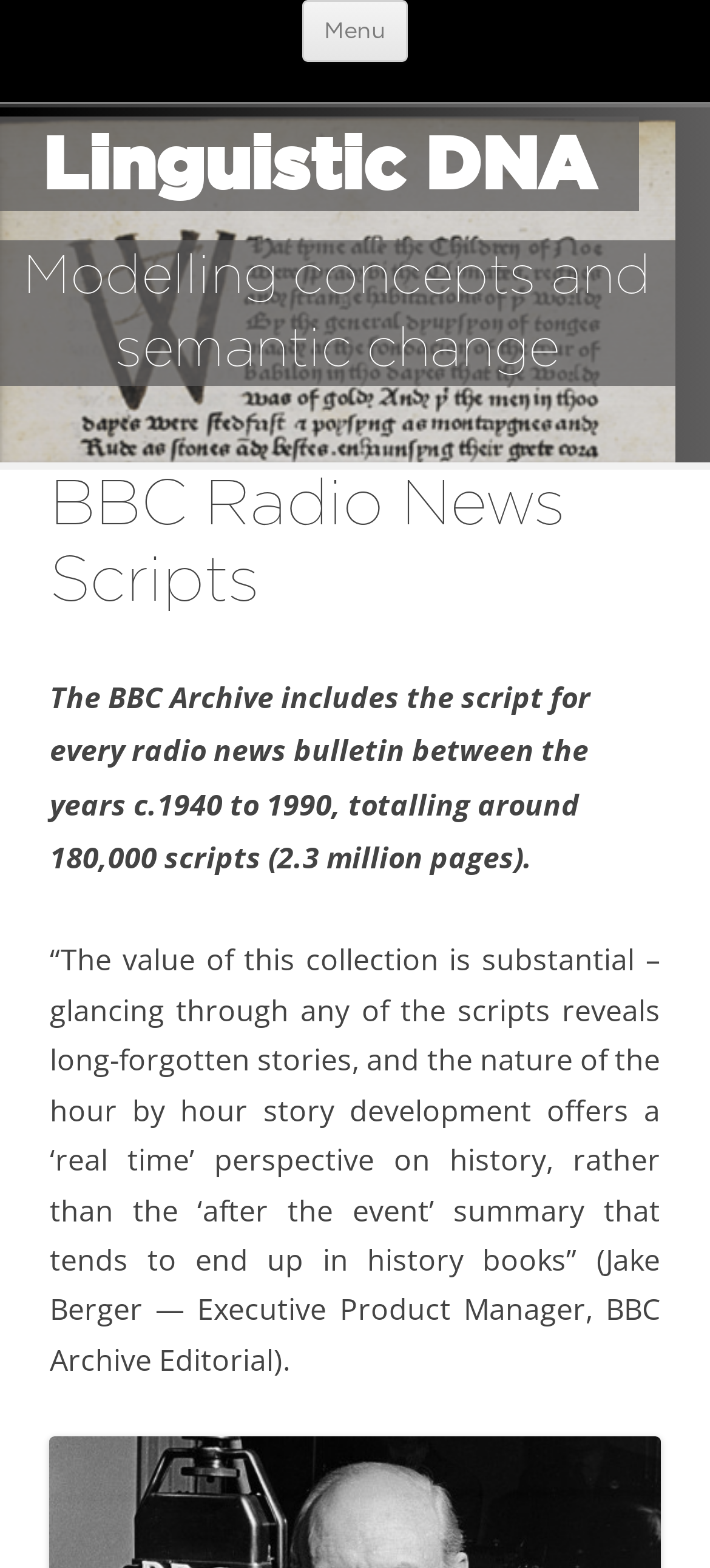Answer the question in one word or a short phrase:
What is the nature of the hour-by-hour story development in the scripts?

real time